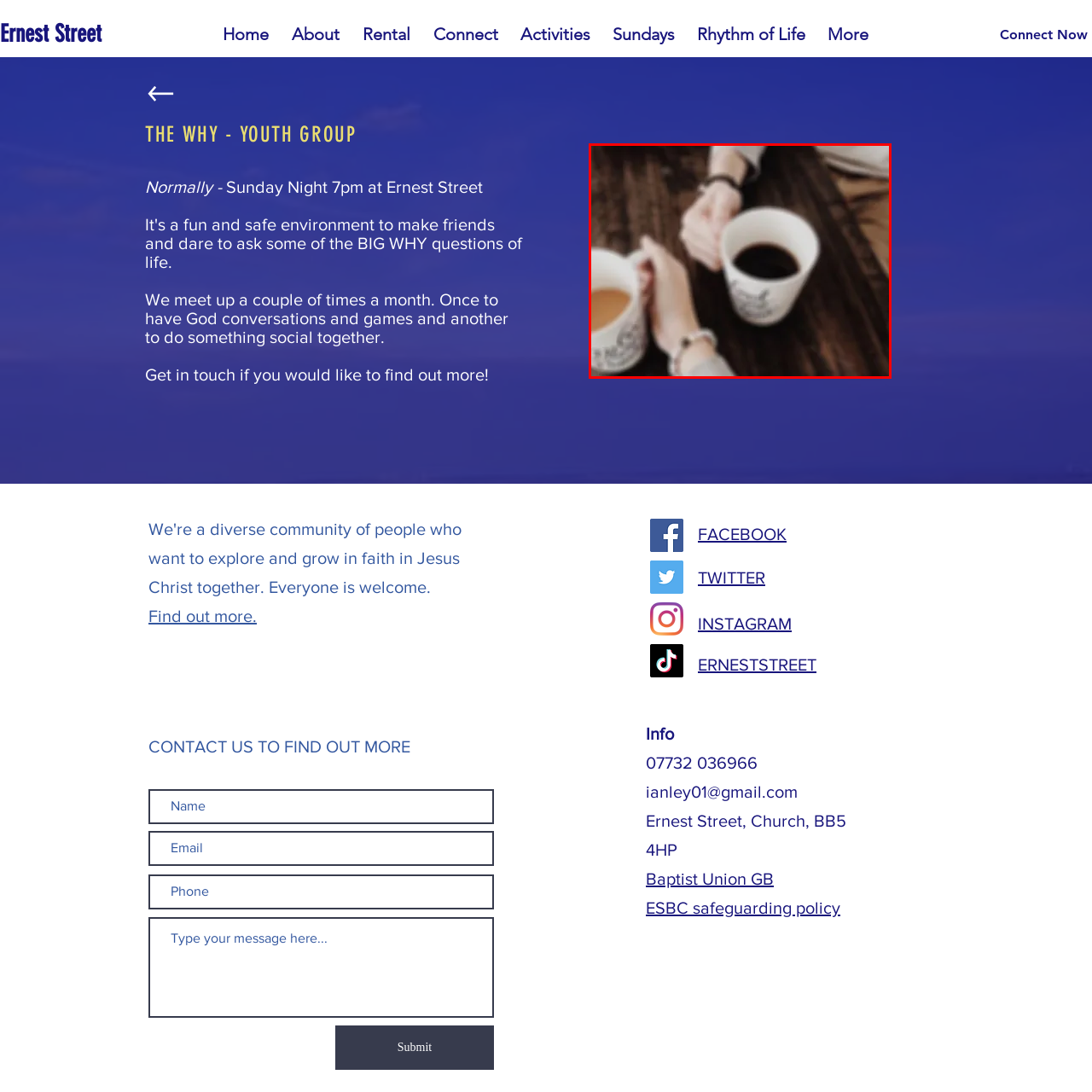Observe the image segment inside the red bounding box and answer concisely with a single word or phrase: What is the color of the coffee in one mug?

Darker